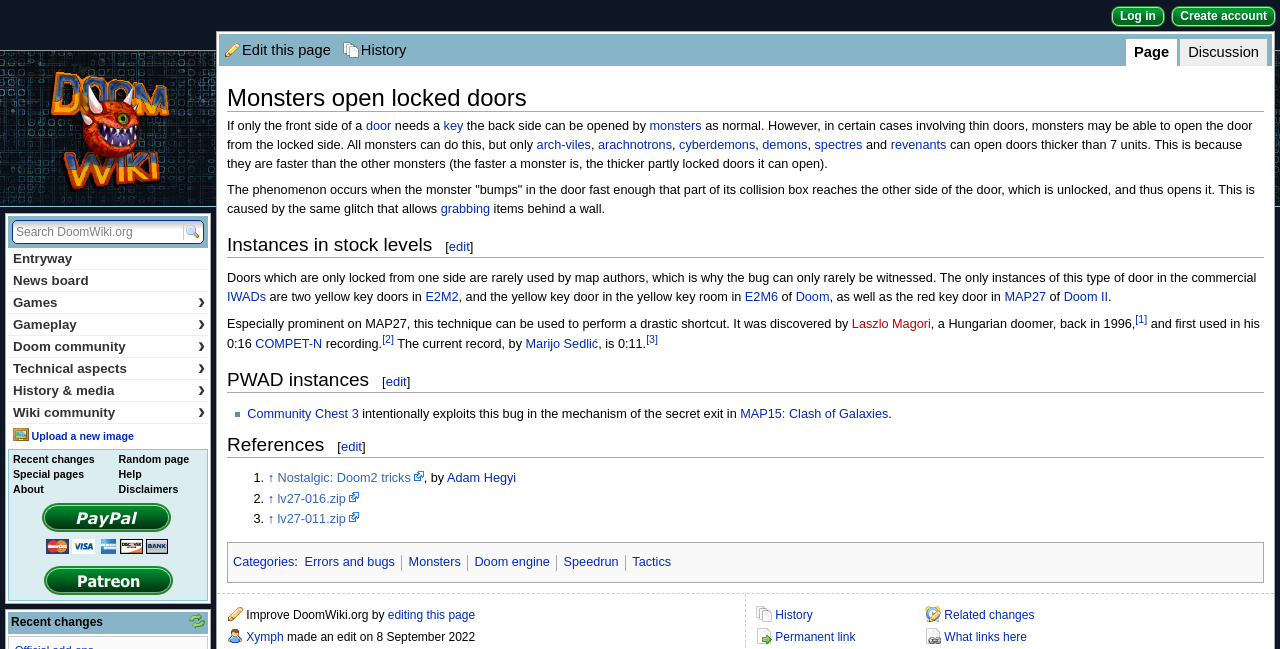Please specify the coordinates of the bounding box for the element that should be clicked to carry out this instruction: "Create an account". The coordinates must be four float numbers between 0 and 1, formatted as [left, top, right, bottom].

[0.916, 0.011, 0.996, 0.04]